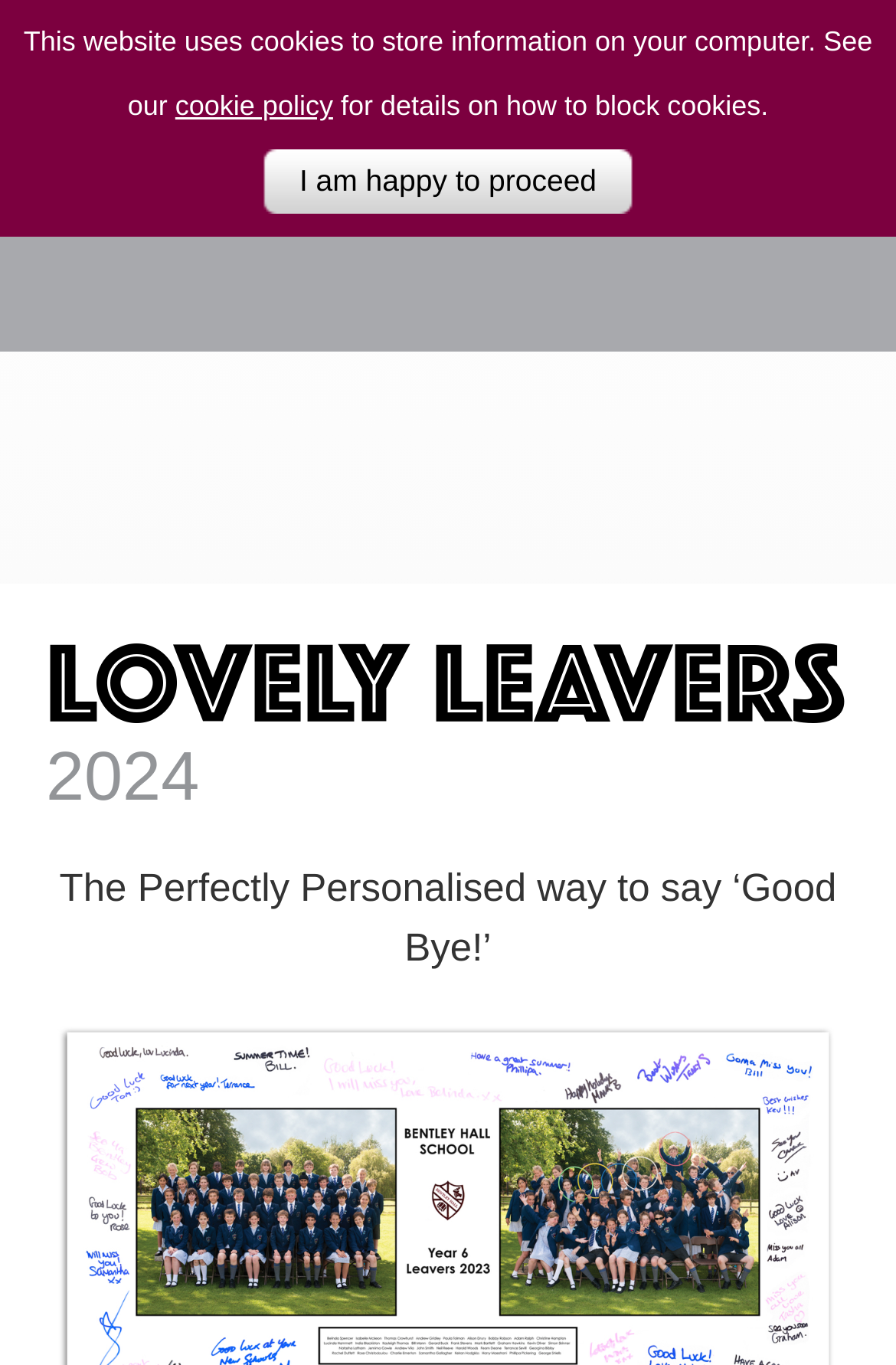How many links are there in the top menu?
Look at the screenshot and respond with a single word or phrase.

3